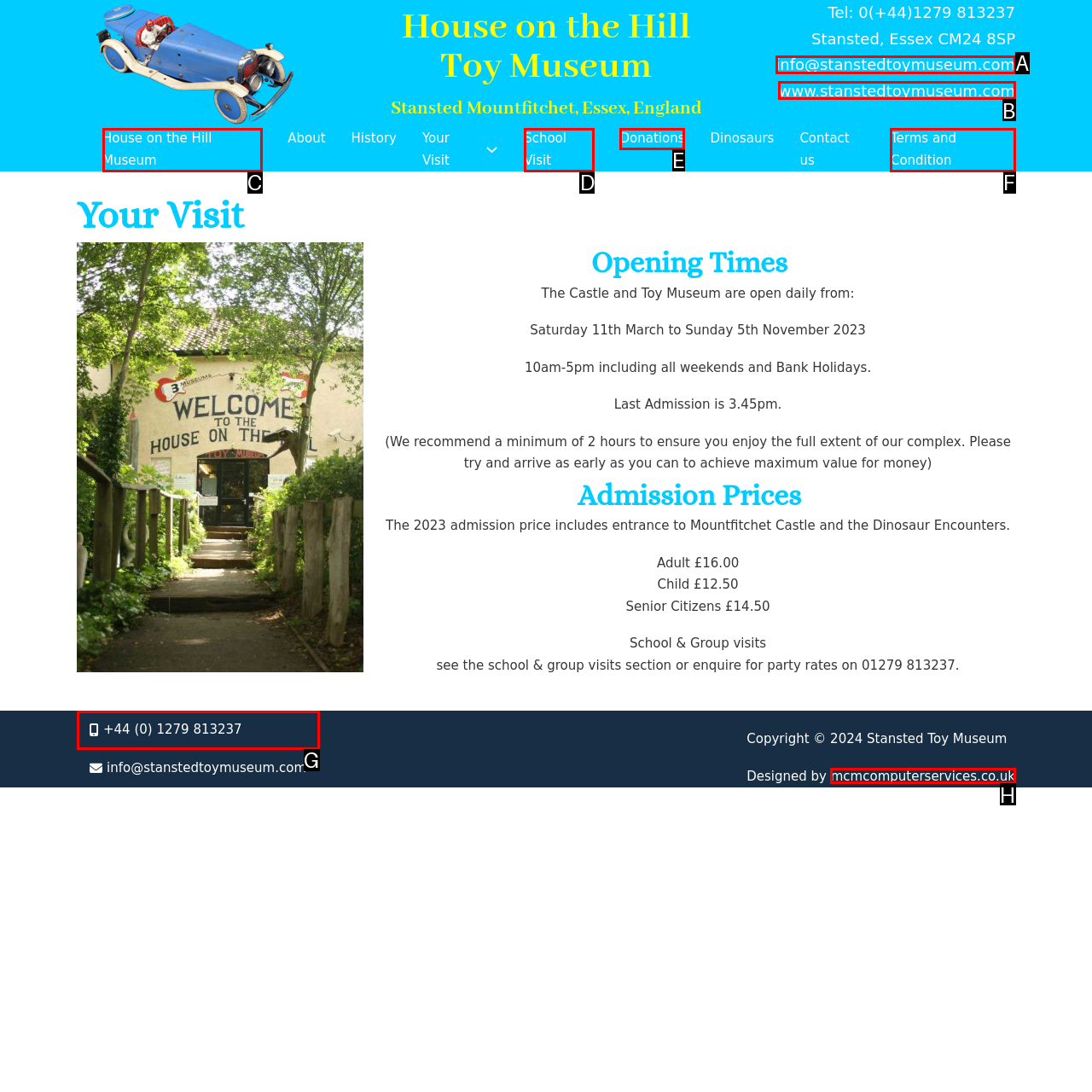Based on the description: School Visit, identify the matching HTML element. Reply with the letter of the correct option directly.

D